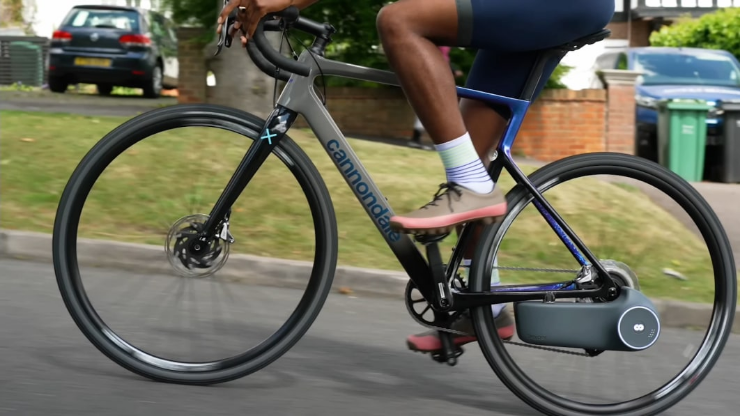What is the cyclist wearing?
Carefully examine the image and provide a detailed answer to the question.

The caption describes the cyclist as dressed in fitted athletic wear, which suggests that the cyclist is wearing clothing that is designed for athletic performance and comfort.